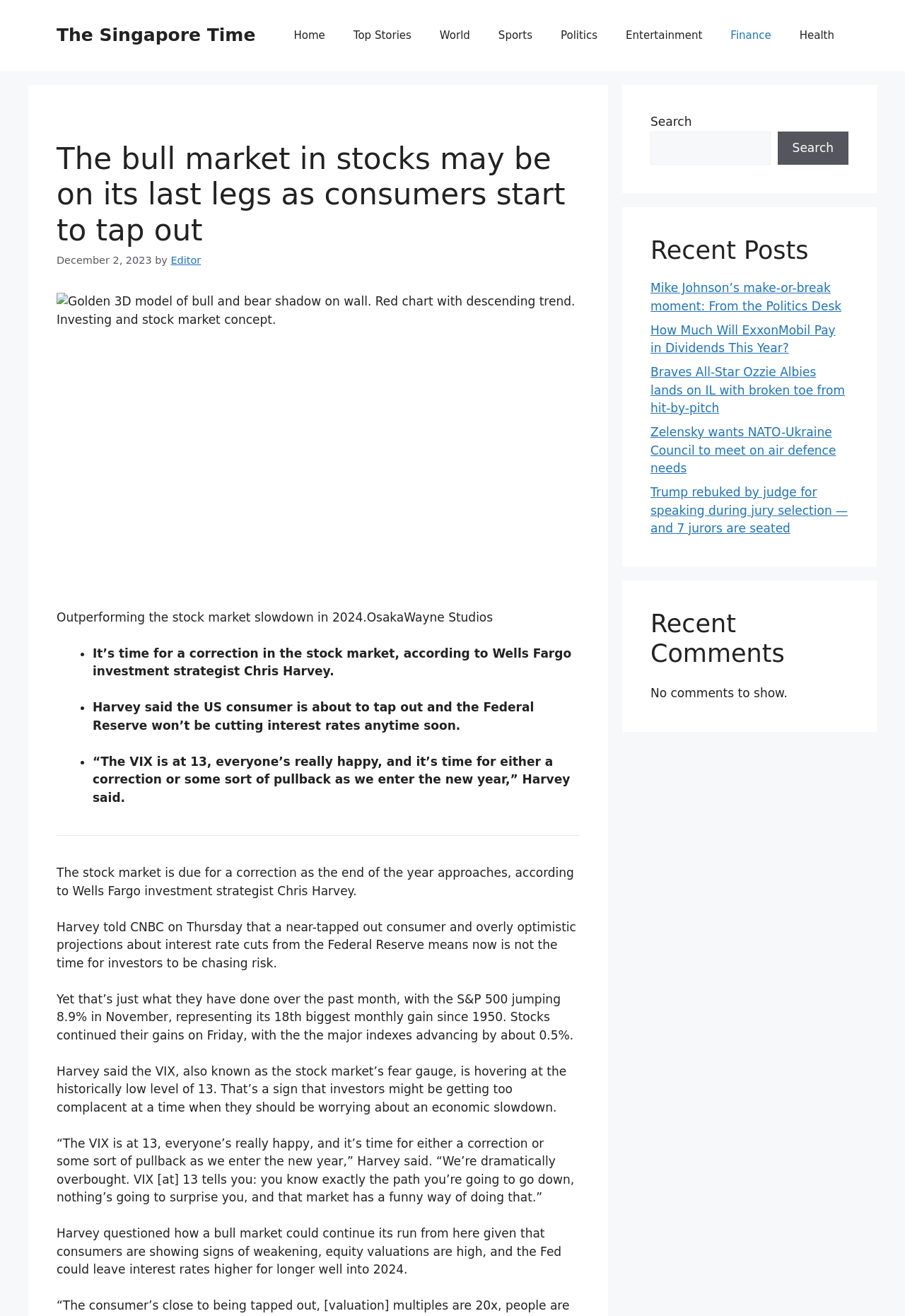Bounding box coordinates should be provided in the format (top-left x, top-left y, bottom-right x, bottom-right y) with all values between 0 and 1. Identify the bounding box for this UI element: The Singapore Time

[0.062, 0.019, 0.282, 0.034]